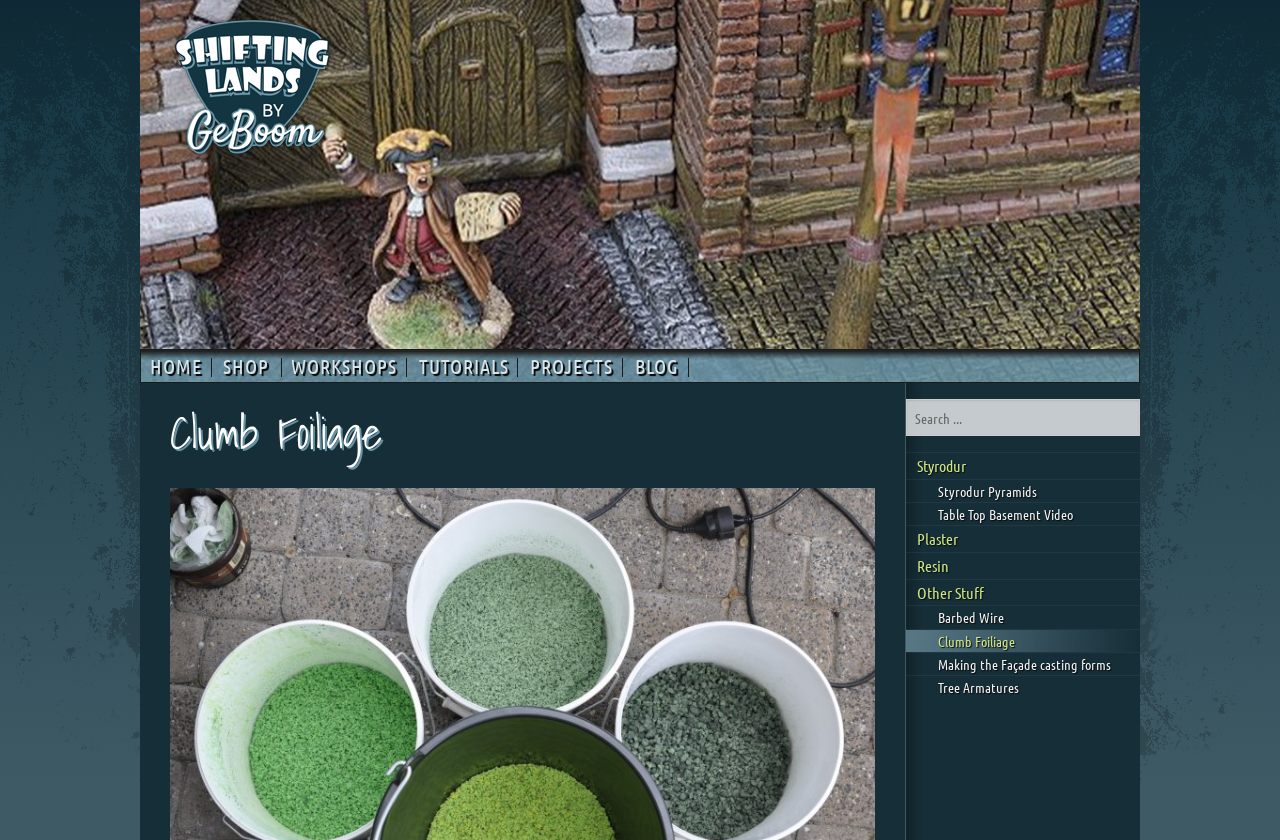Please specify the coordinates of the bounding box for the element that should be clicked to carry out this instruction: "go to home page". The coordinates must be four float numbers between 0 and 1, formatted as [left, top, right, bottom].

[0.11, 0.421, 0.165, 0.46]